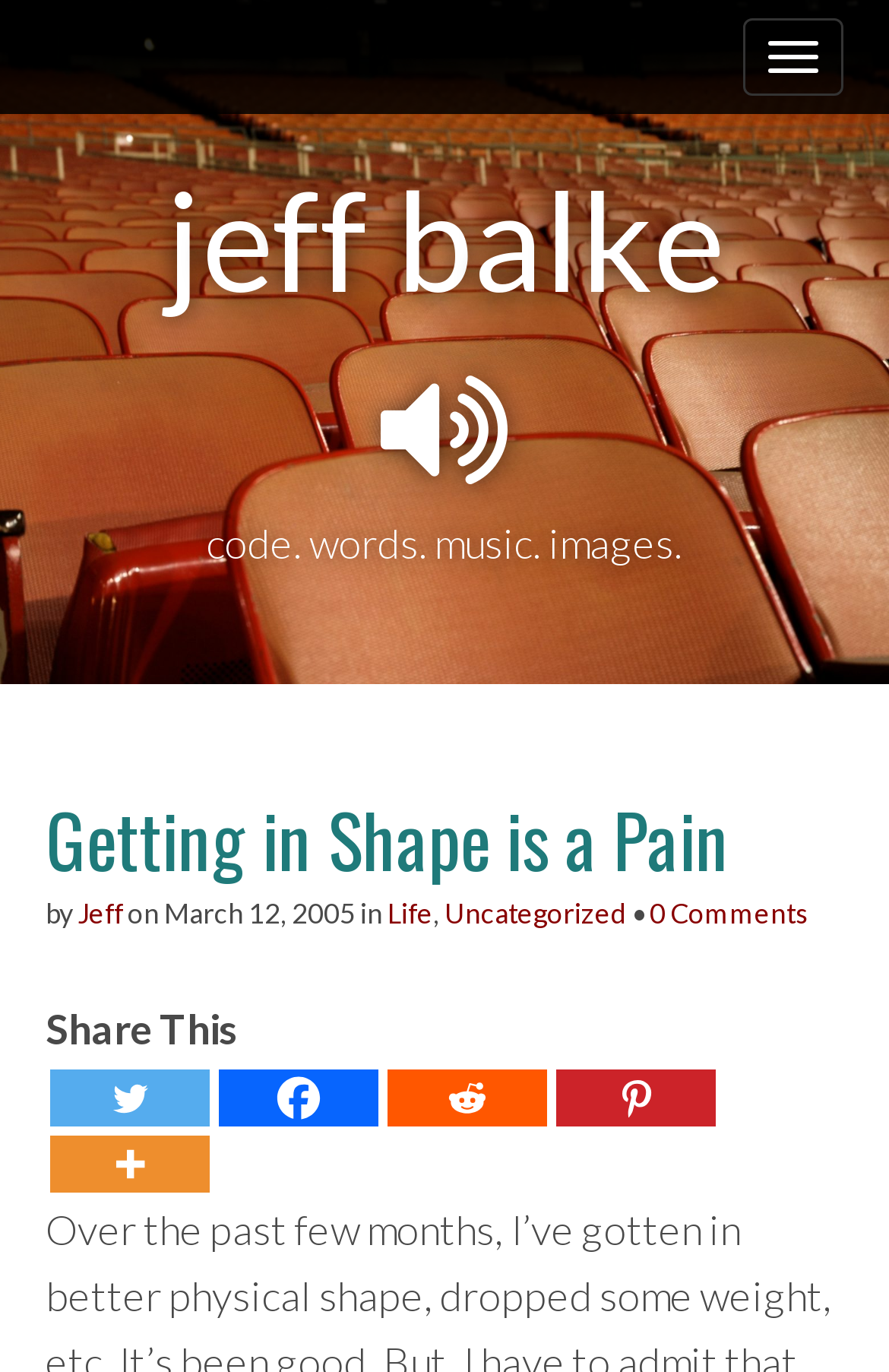Extract the top-level heading from the webpage and provide its text.

Getting in Shape is a Pain